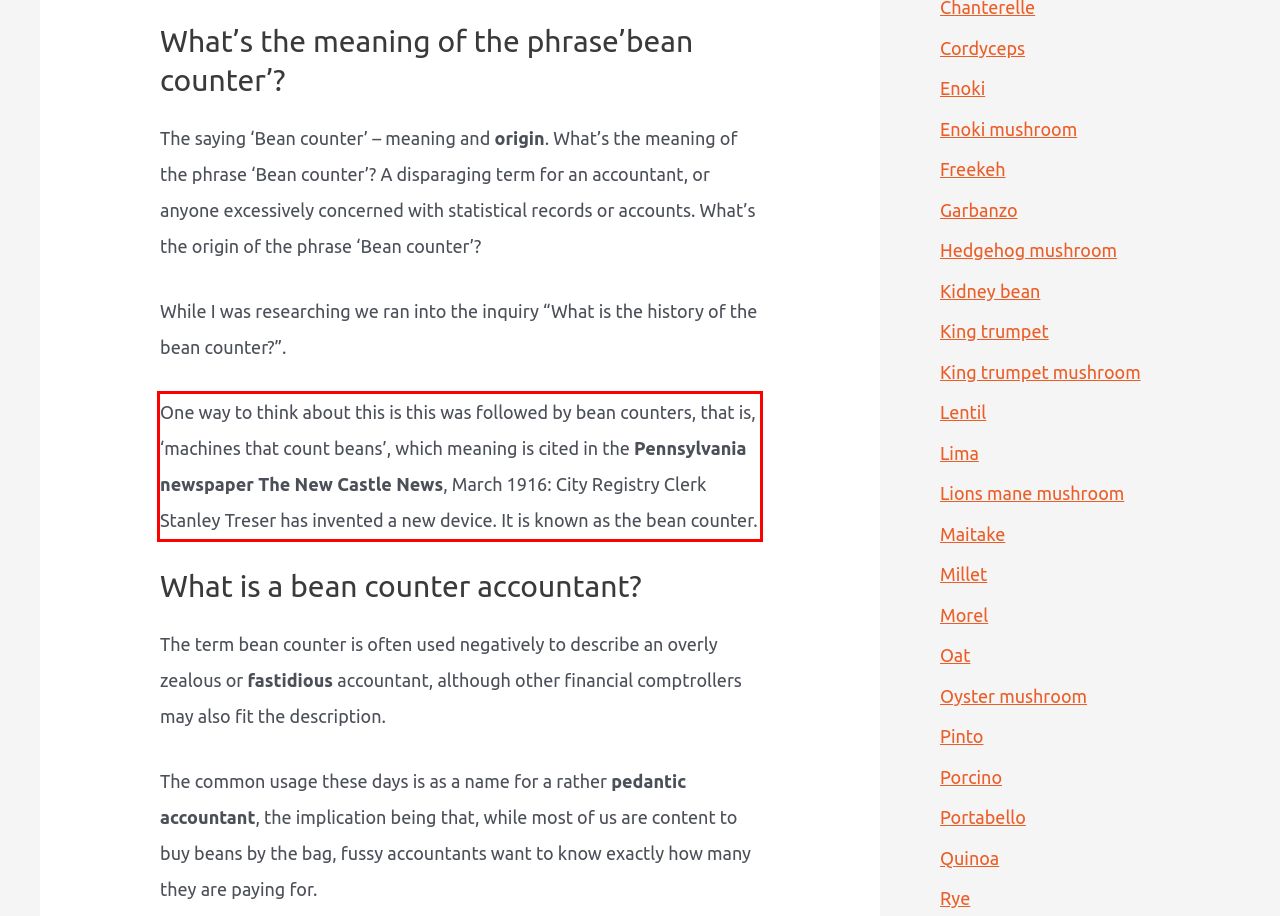Inspect the webpage screenshot that has a red bounding box and use OCR technology to read and display the text inside the red bounding box.

One way to think about this is this was followed by bean counters, that is, ‘machines that count beans’, which meaning is cited in the Pennsylvania newspaper The New Castle News, March 1916: City Registry Clerk Stanley Treser has invented a new device. It is known as the bean counter.